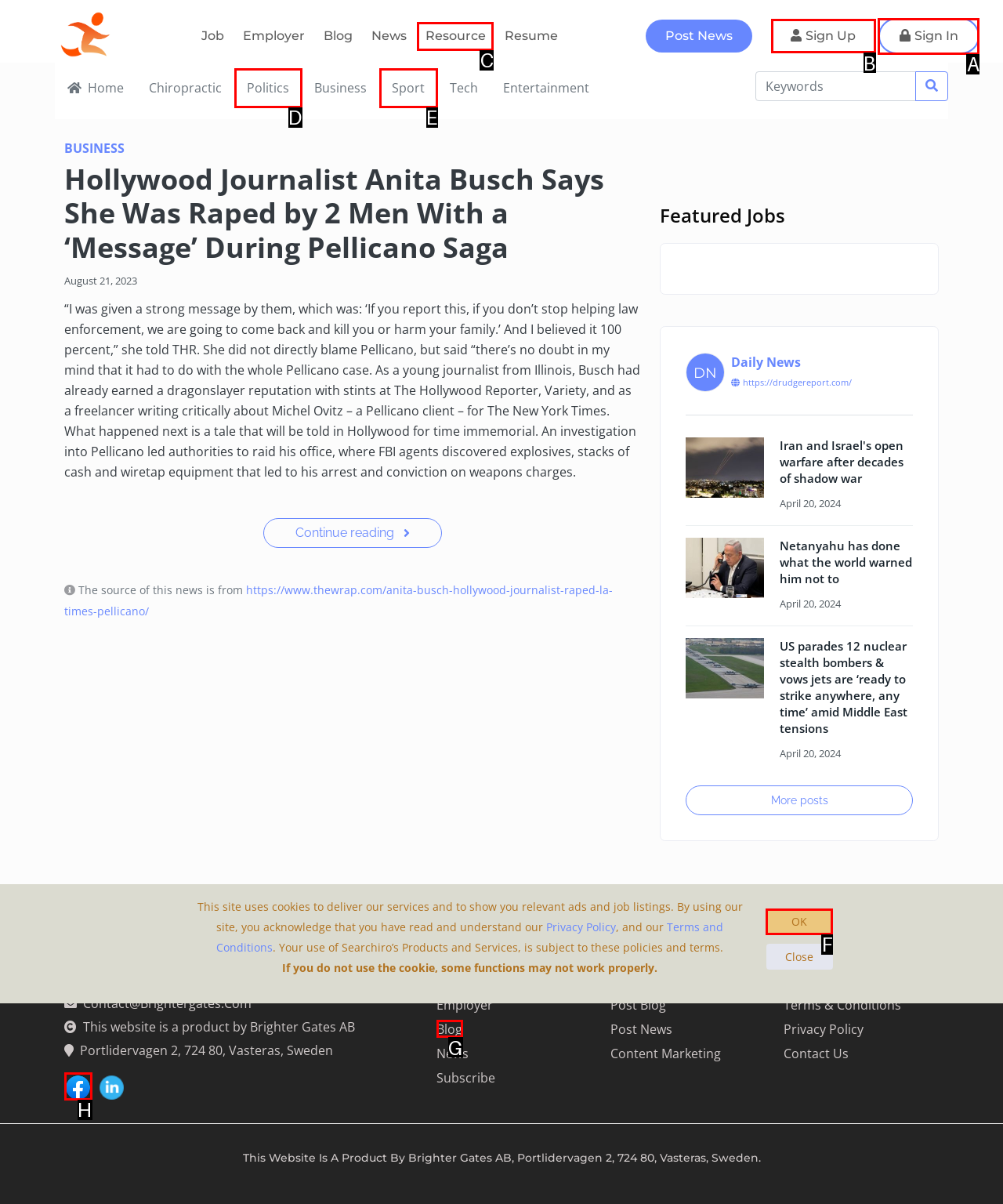To complete the task: Sign up for an account, which option should I click? Answer with the appropriate letter from the provided choices.

B